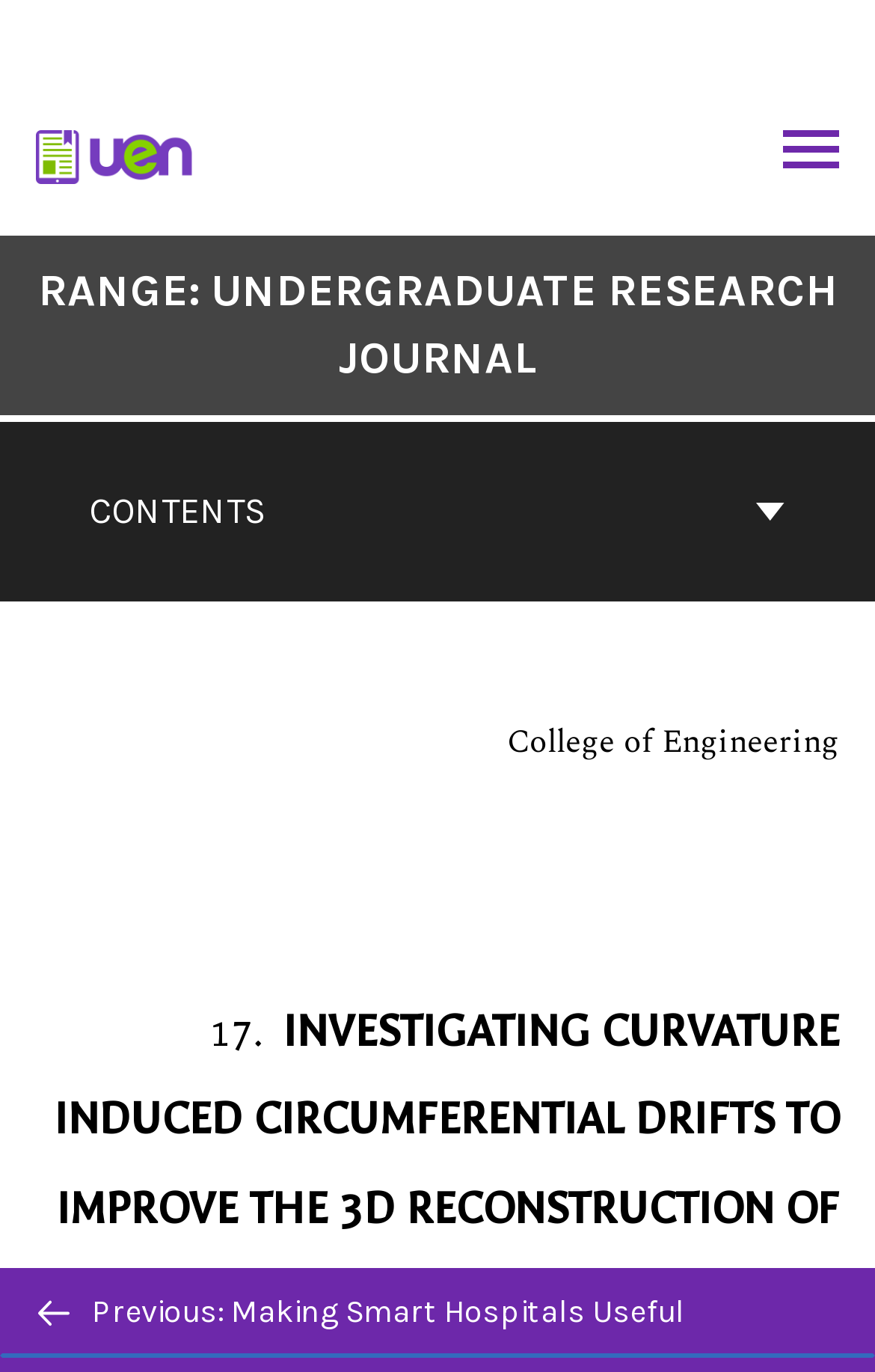Please provide the main heading of the webpage content.

RANGE: UNDERGRADUATE RESEARCH JOURNAL